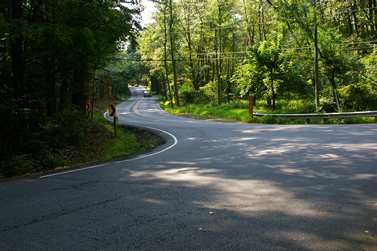What is the purpose of the road improvements?
Using the image provided, answer with just one word or phrase.

Enhancing accessibility and safety